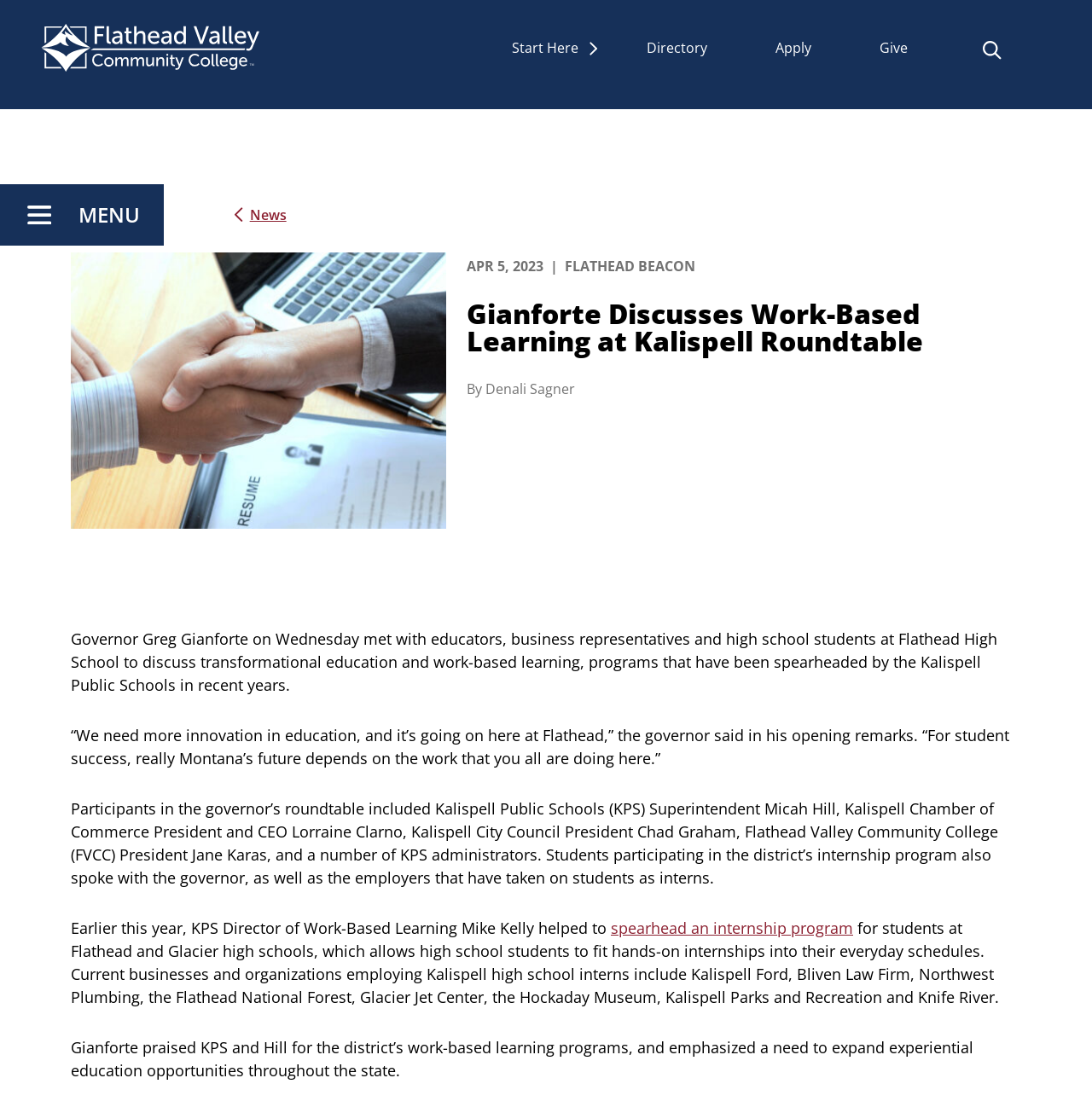What is the logo of the website?
Based on the screenshot, provide a one-word or short-phrase response.

Site Logo